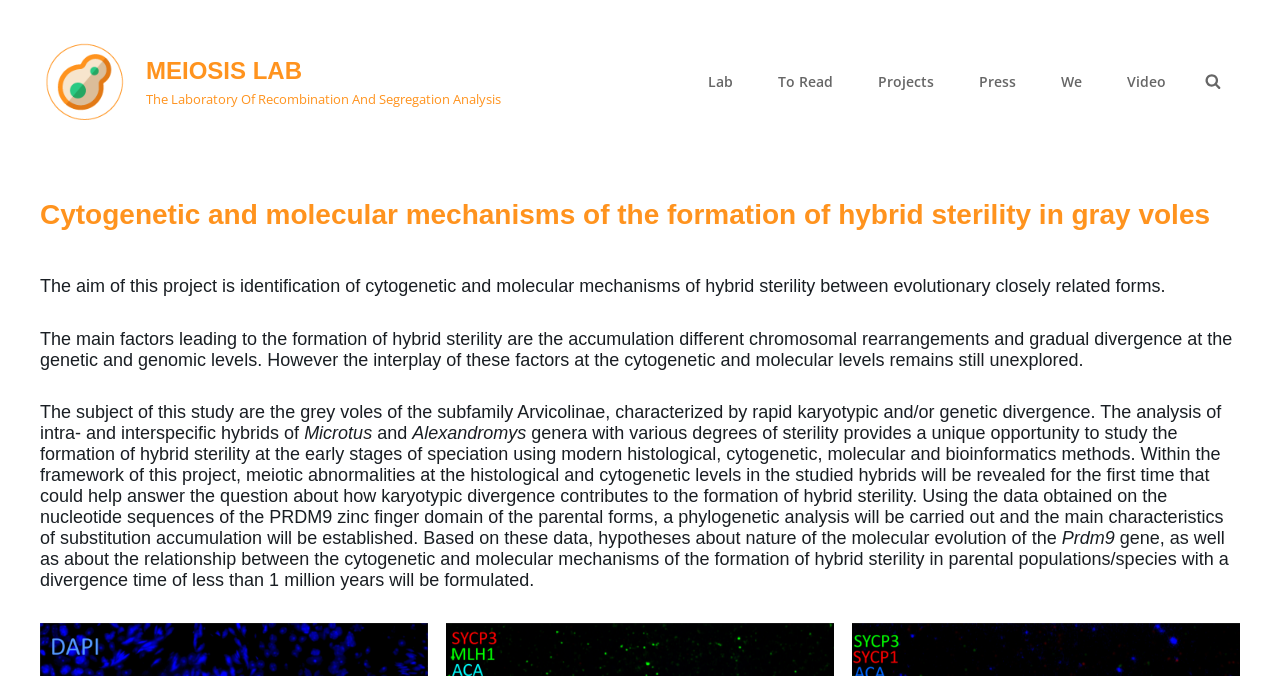What is the name of the gene being studied?
Look at the image and provide a short answer using one word or a phrase.

PRDM9